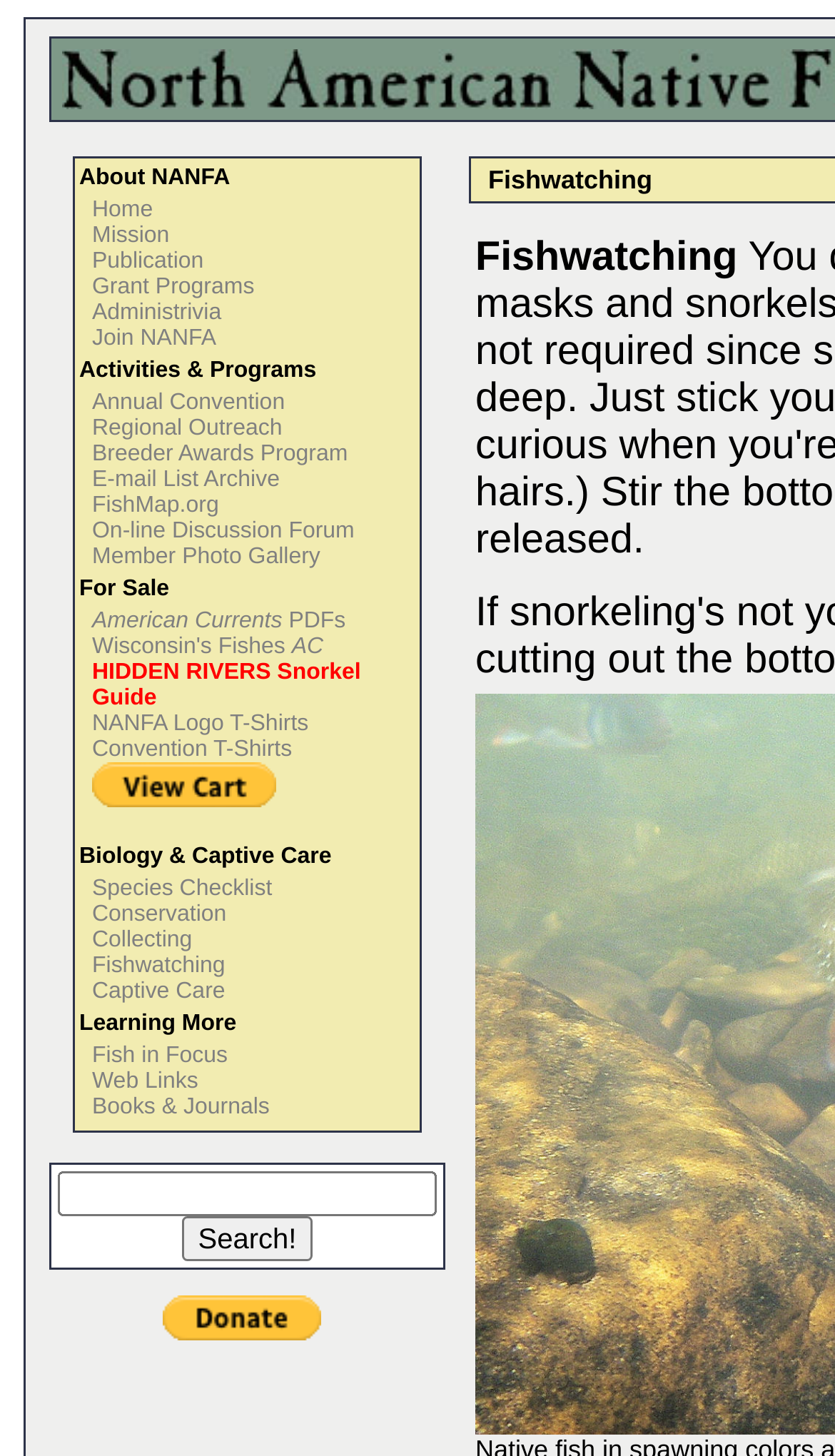Carefully examine the image and provide an in-depth answer to the question: What is the purpose of the 'Join NANFA' link?

The 'Join NANFA' link is likely for users to become members of the organization, NANFA, which is related to fish and aquatic activities. This link is placed among other links related to the organization's activities and programs, suggesting that membership is an important aspect of the organization.